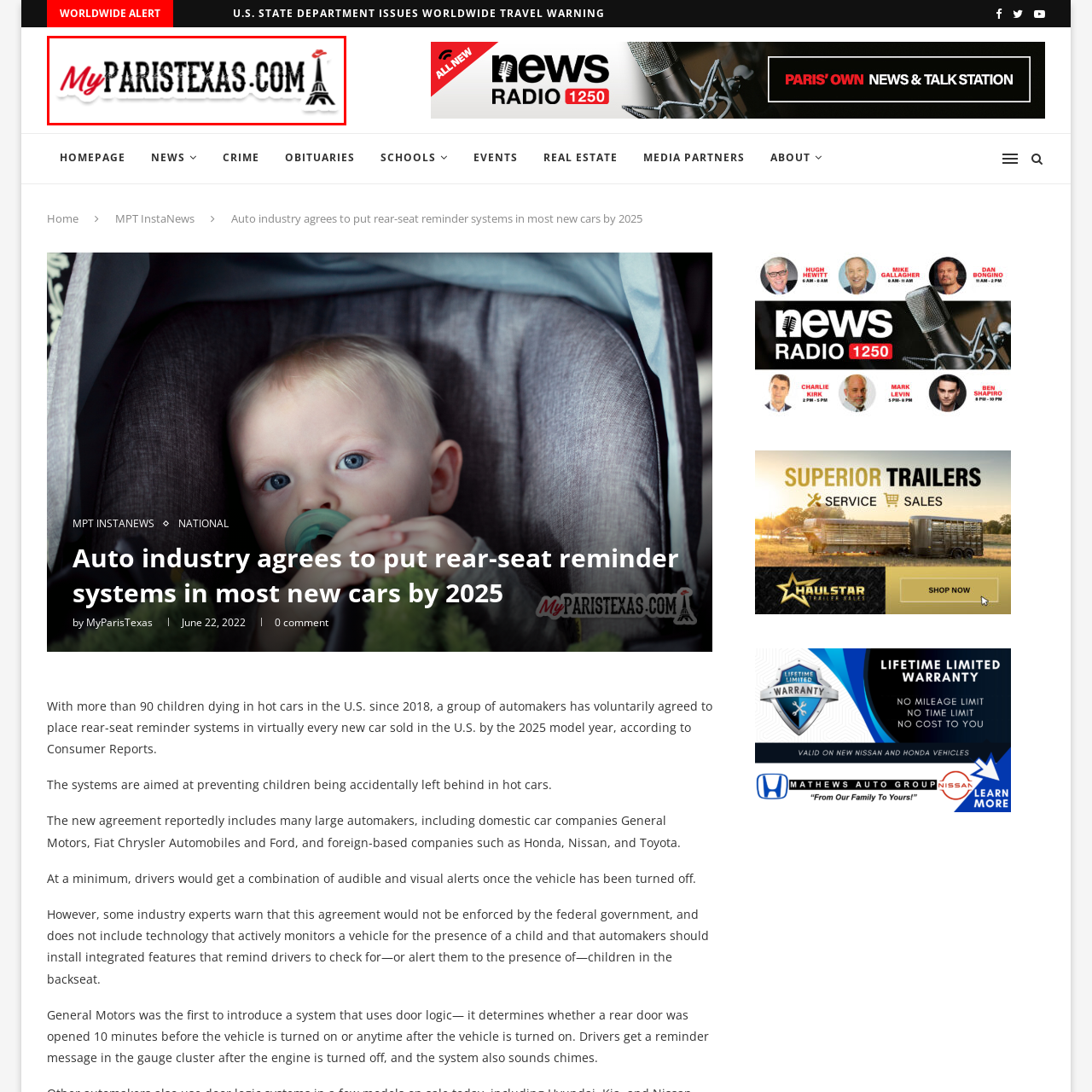Focus on the content within the red box and provide a succinct answer to this question using just one word or phrase: 
What is the stylized depiction of in the logo?

Eiffel Tower